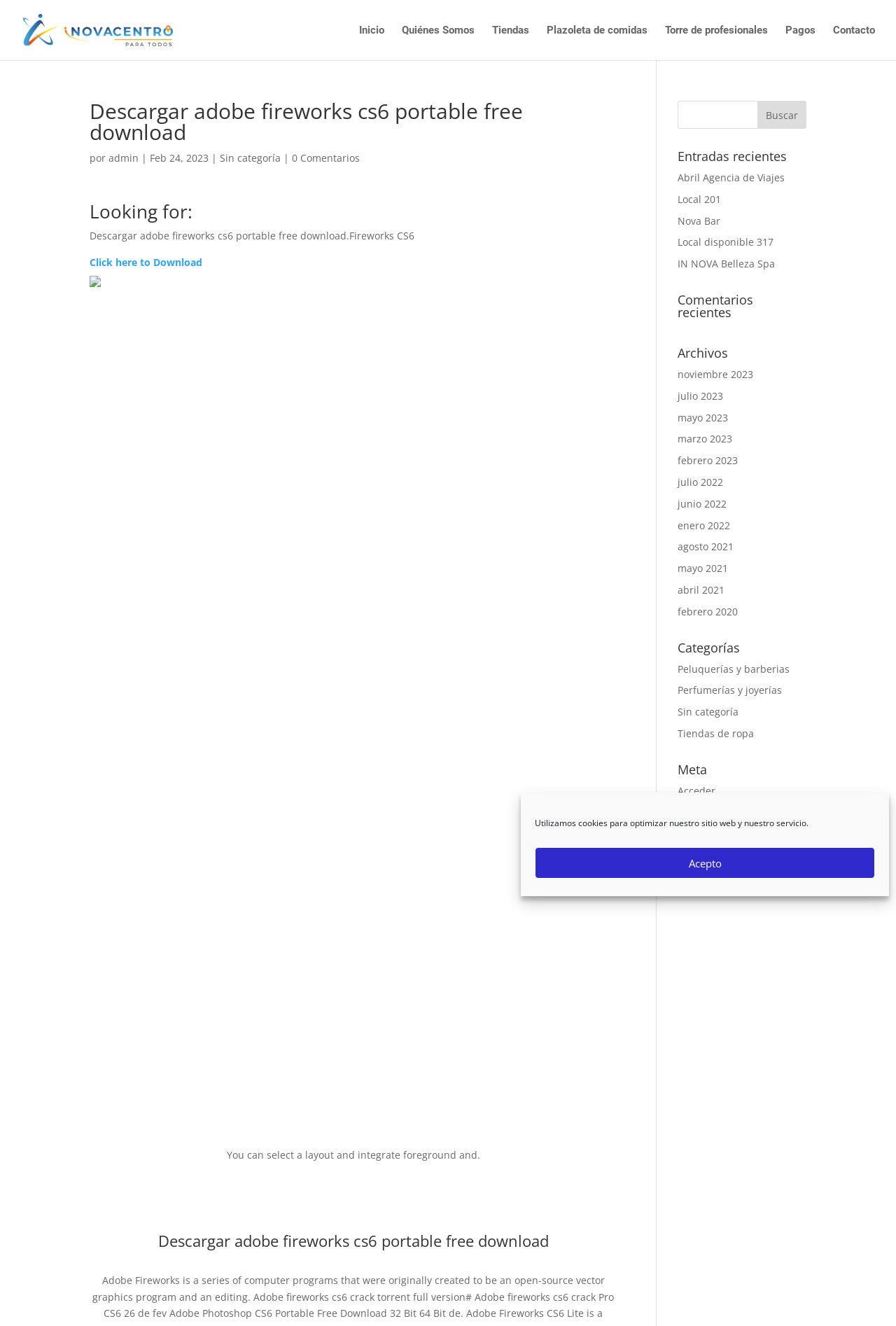Given the description: "Abril Agencia de Viajes", determine the bounding box coordinates of the UI element. The coordinates should be formatted as four float numbers between 0 and 1, [left, top, right, bottom].

[0.756, 0.129, 0.876, 0.139]